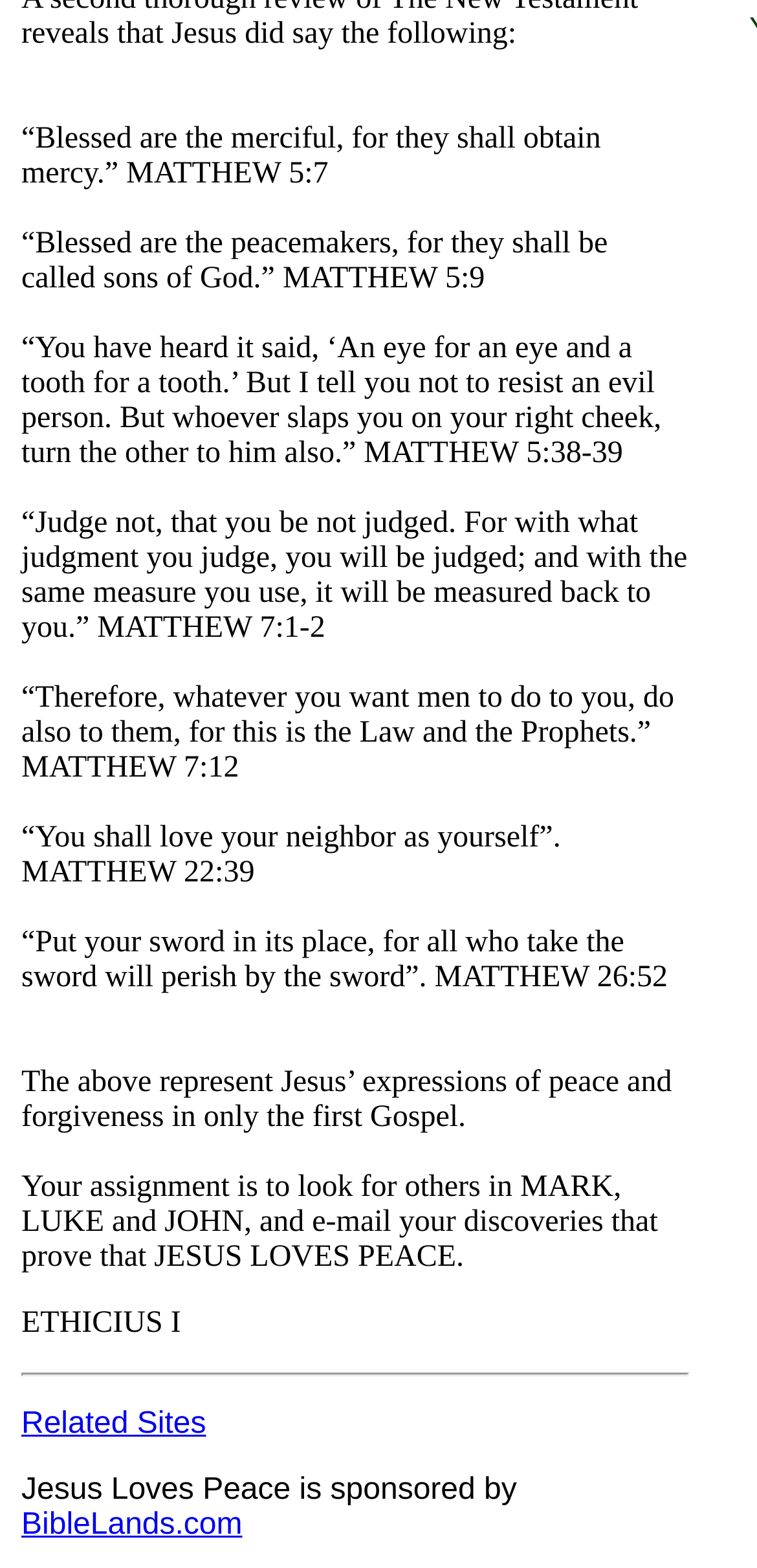Answer briefly with one word or phrase:
What is the name of the sponsor?

BibleLands.com